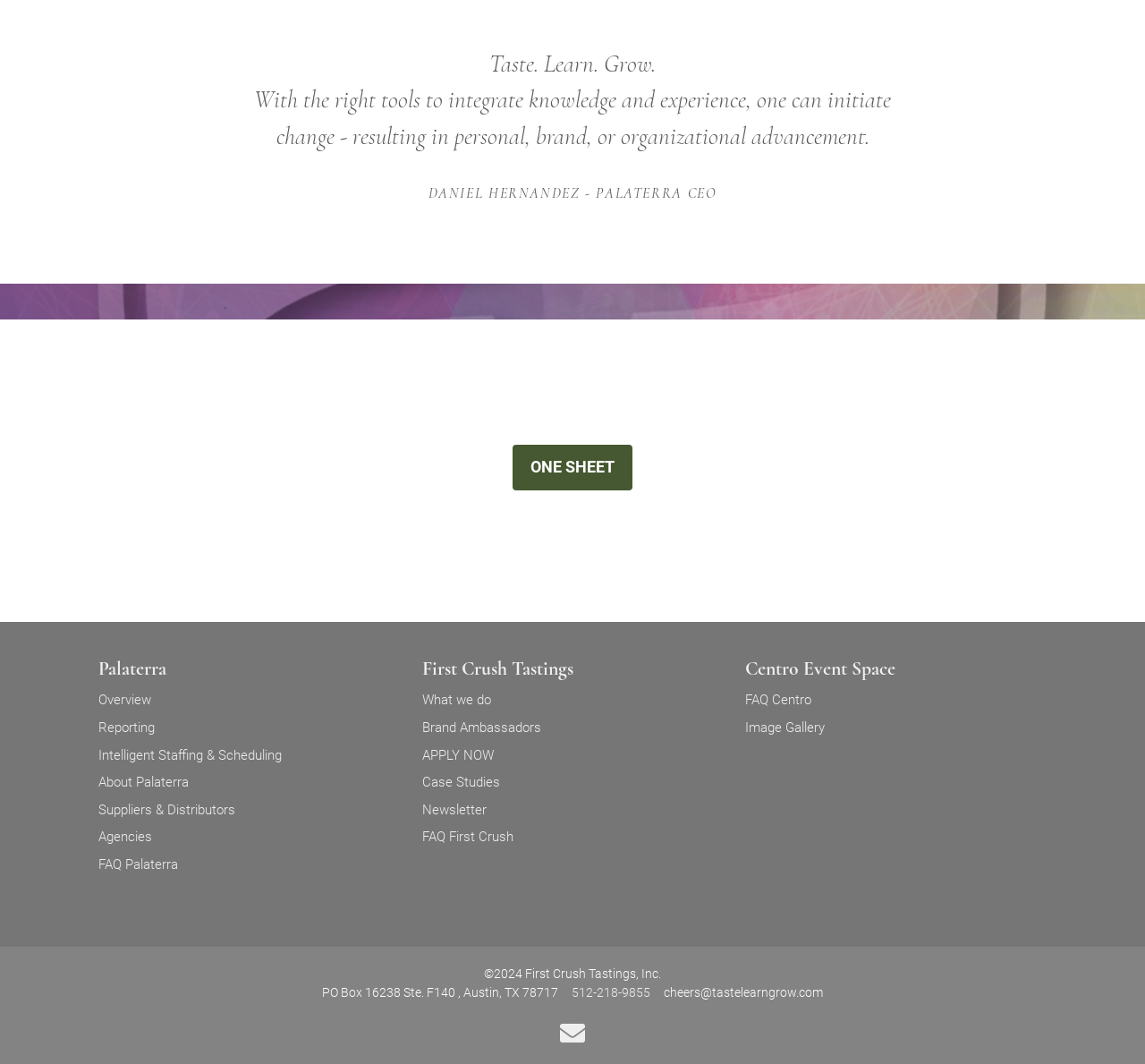Highlight the bounding box coordinates of the region I should click on to meet the following instruction: "Call 512-218-9855".

[0.499, 0.926, 0.568, 0.939]